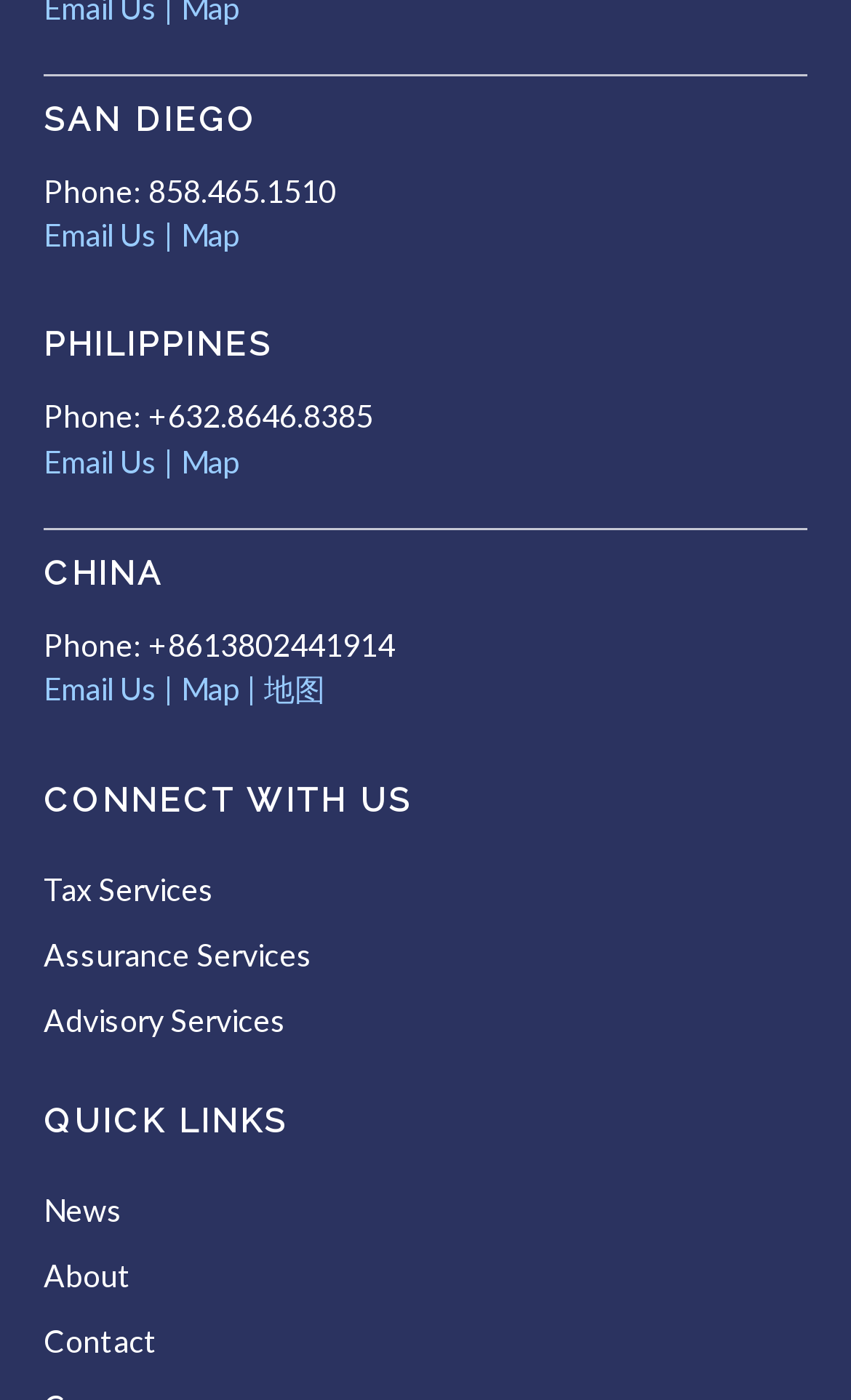What is the third link under 'CONNECT WITH US'?
Provide a detailed answer to the question, using the image to inform your response.

I found the third link under 'CONNECT WITH US' by counting the links that follow the 'CONNECT WITH US' heading and identifying the third one as 'Advisory Services'.